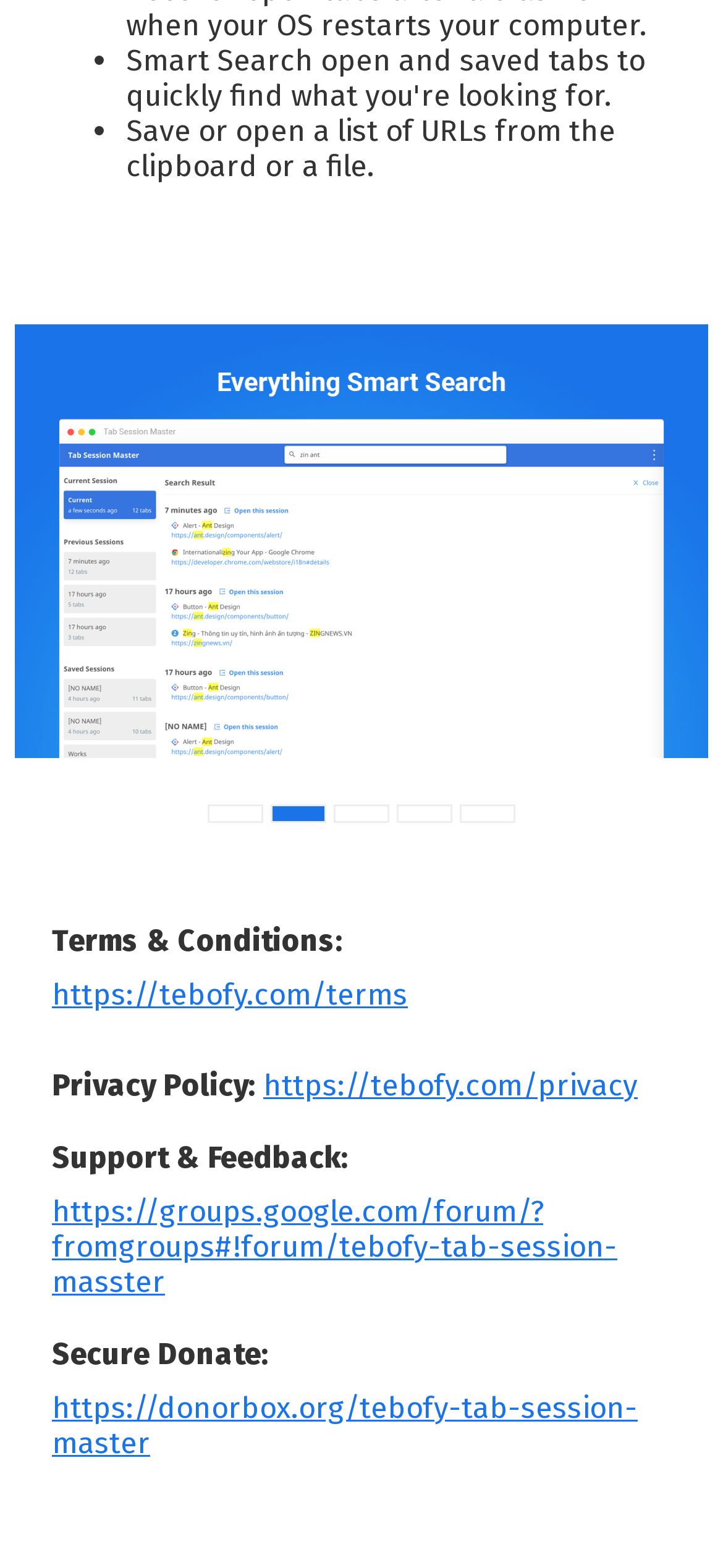How many links are present on this webpage?
Answer the question with a single word or phrase derived from the image.

5